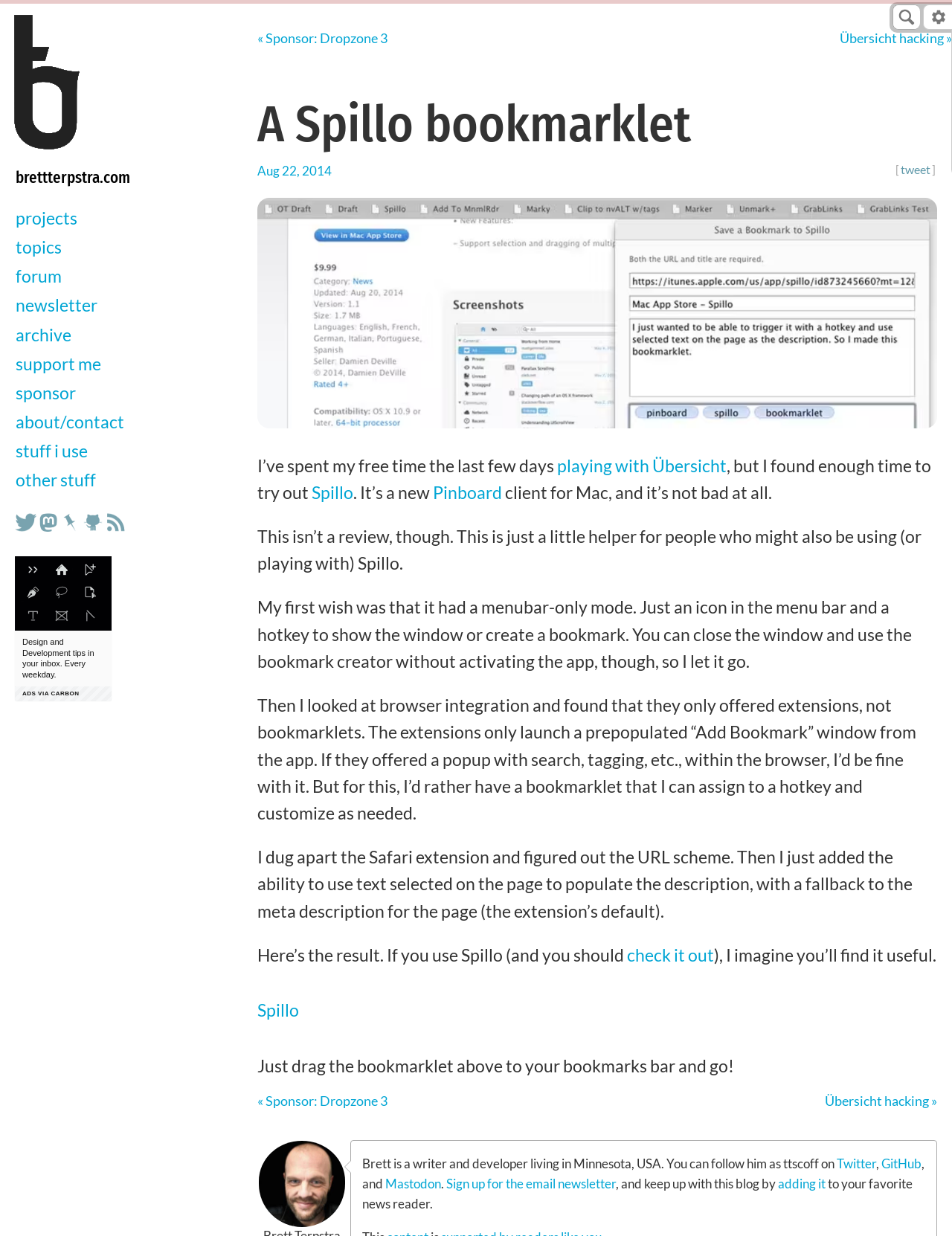Deliver a detailed narrative of the webpage's visual and textual elements.

This webpage is about a blog post discussing a new Pinboard client called Spillo. At the top, there is a navigation menu with links to various sections of the website, including "projects", "topics", "forum", and more. Below the navigation menu, there is a search bar located at the top right corner of the page.

The main content of the webpage is a blog post about Spillo, which is a new Pinboard client for Mac. The post discusses the author's experience with Spillo and how they created a bookmarklet to enhance its functionality. The text is divided into several paragraphs, with links to related topics and resources scattered throughout.

On the right side of the page, there is a section with links to the author's social media profiles, including Twitter, Mastodon, and GitHub. Below this section, there is a call to action to sign up for the email newsletter and add the blog to a favorite news reader.

At the bottom of the page, there is a section with links to sponsor the website and a photo of the author, Brett. The page also has several images, including a magnifying glass icon for the search bar and a settings gear icon.